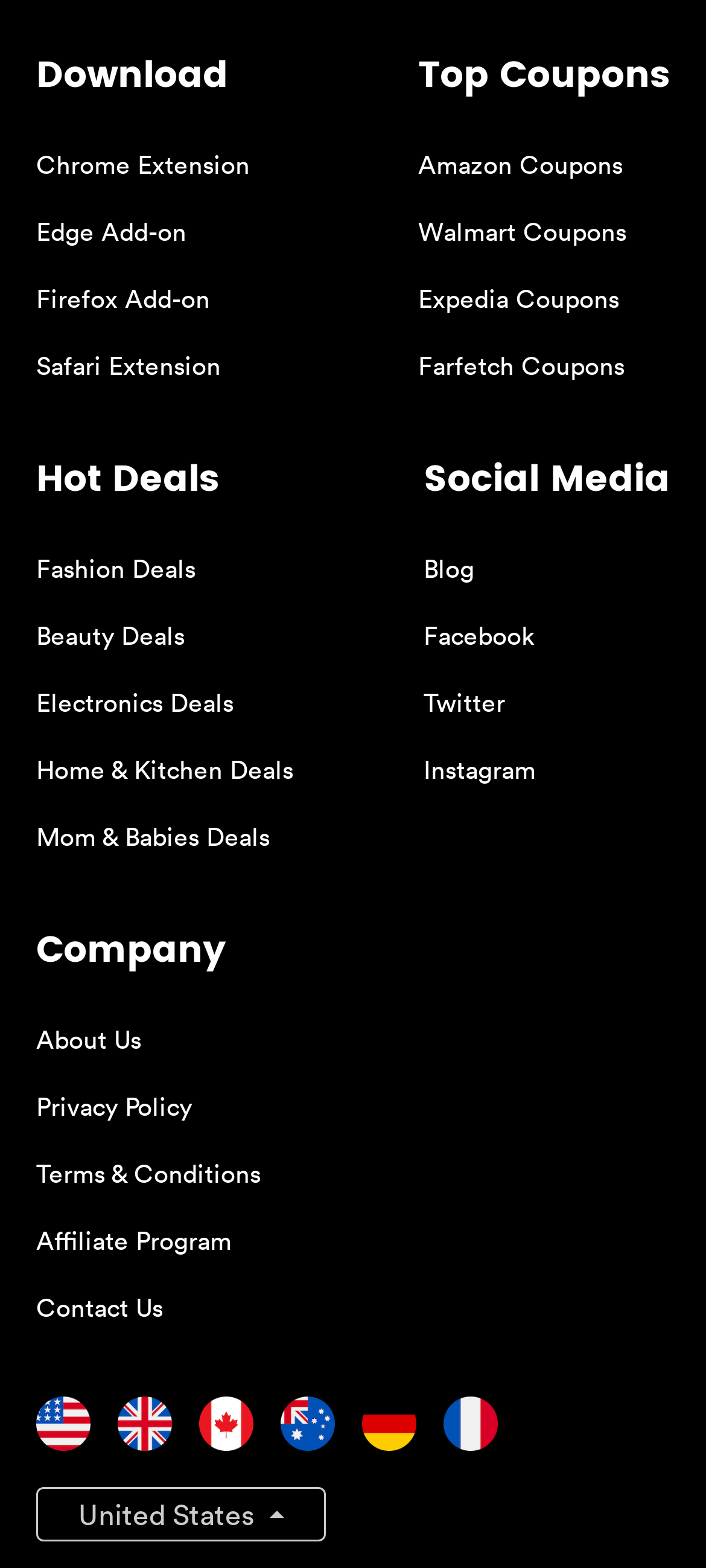What is the current country setting on this website?
Refer to the screenshot and deliver a thorough answer to the question presented.

The webpage has a button labeled 'United States' with an 'expanded' state, indicating that the current country setting on this website is the United States.